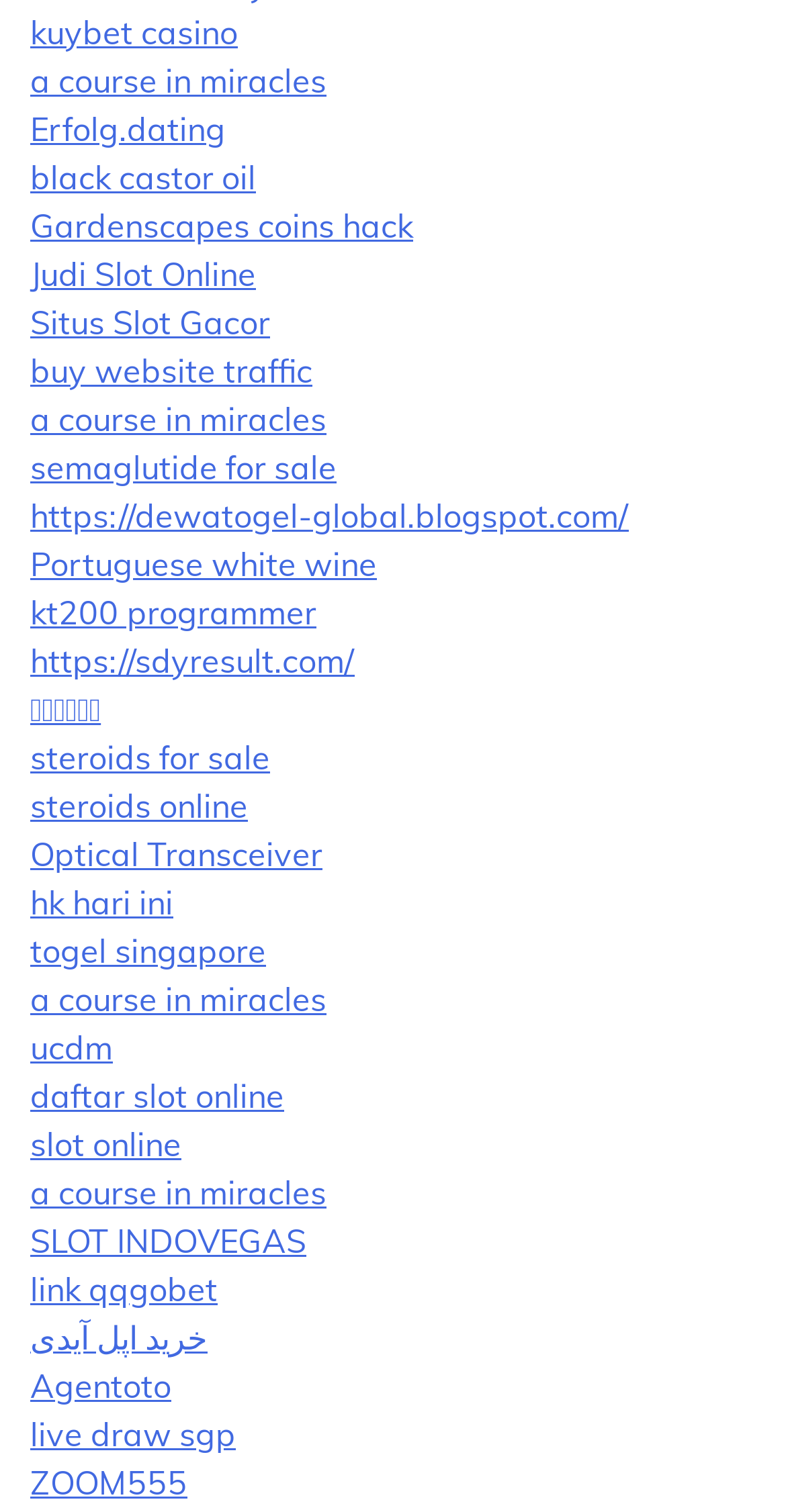Identify the bounding box coordinates of the region I need to click to complete this instruction: "Visit the Erfolg.dating website".

[0.038, 0.071, 0.287, 0.098]